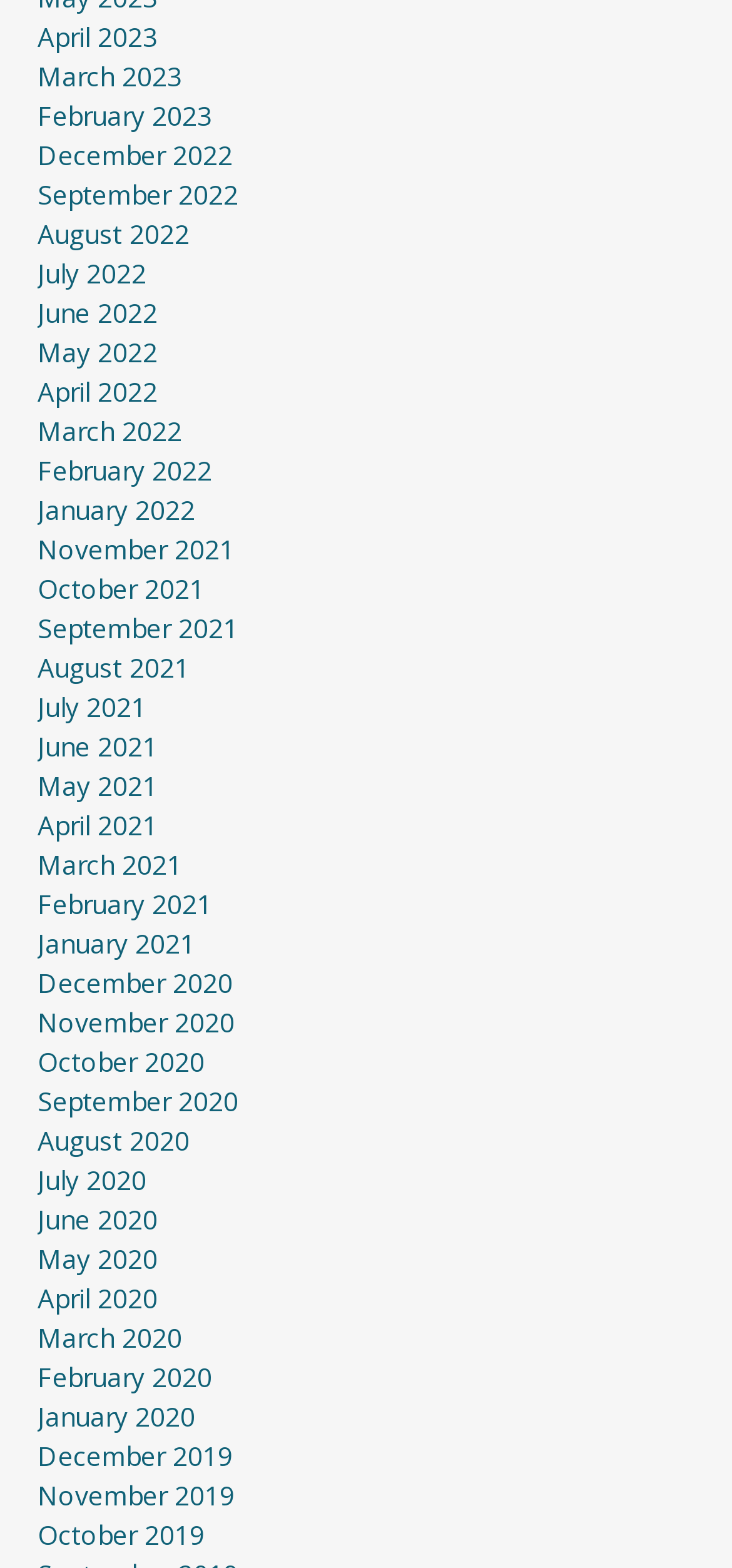Please identify the bounding box coordinates of the region to click in order to complete the given instruction: "View September 2021". The coordinates should be four float numbers between 0 and 1, i.e., [left, top, right, bottom].

[0.051, 0.388, 0.326, 0.411]